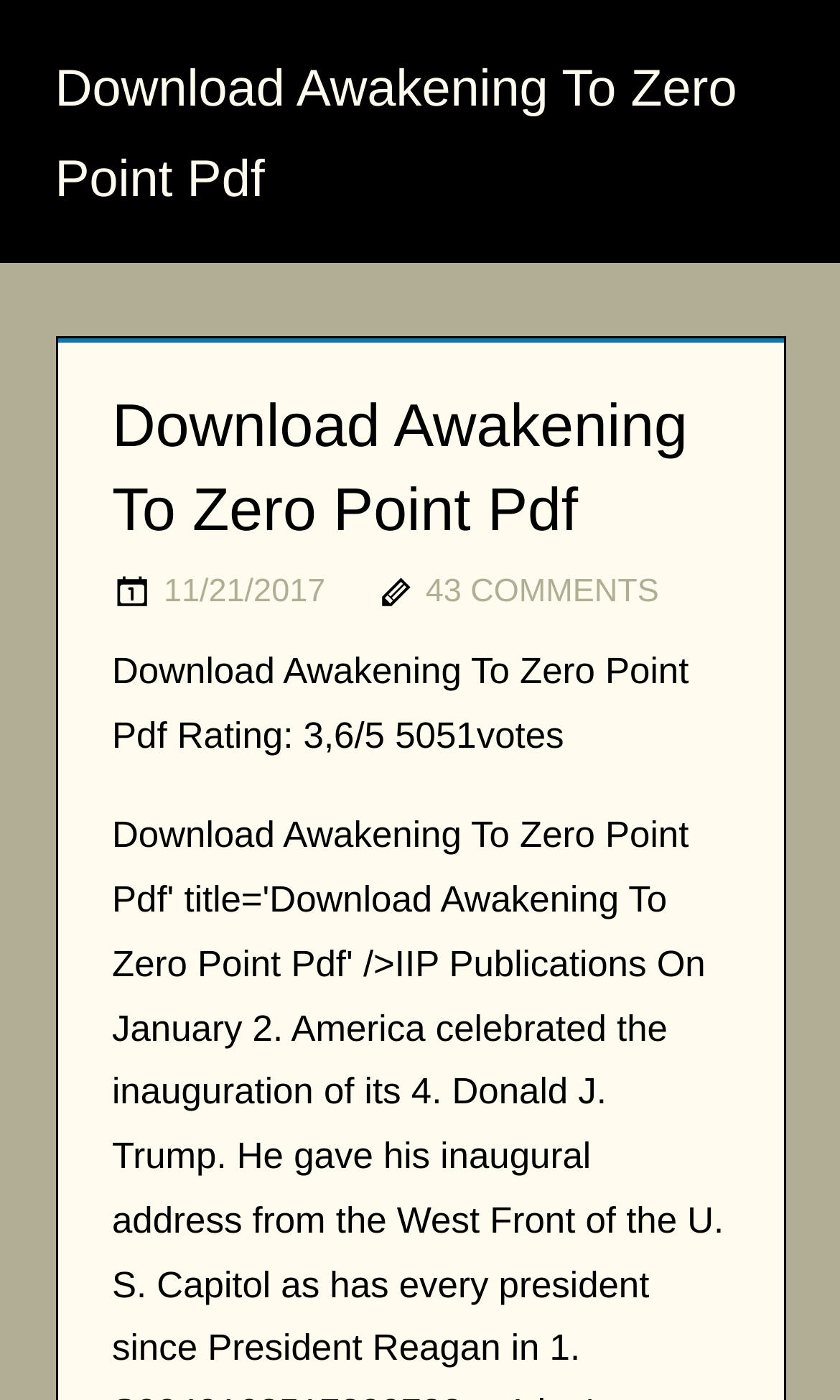Please find and give the text of the main heading on the webpage.

Download Awakening To Zero Point Pdf